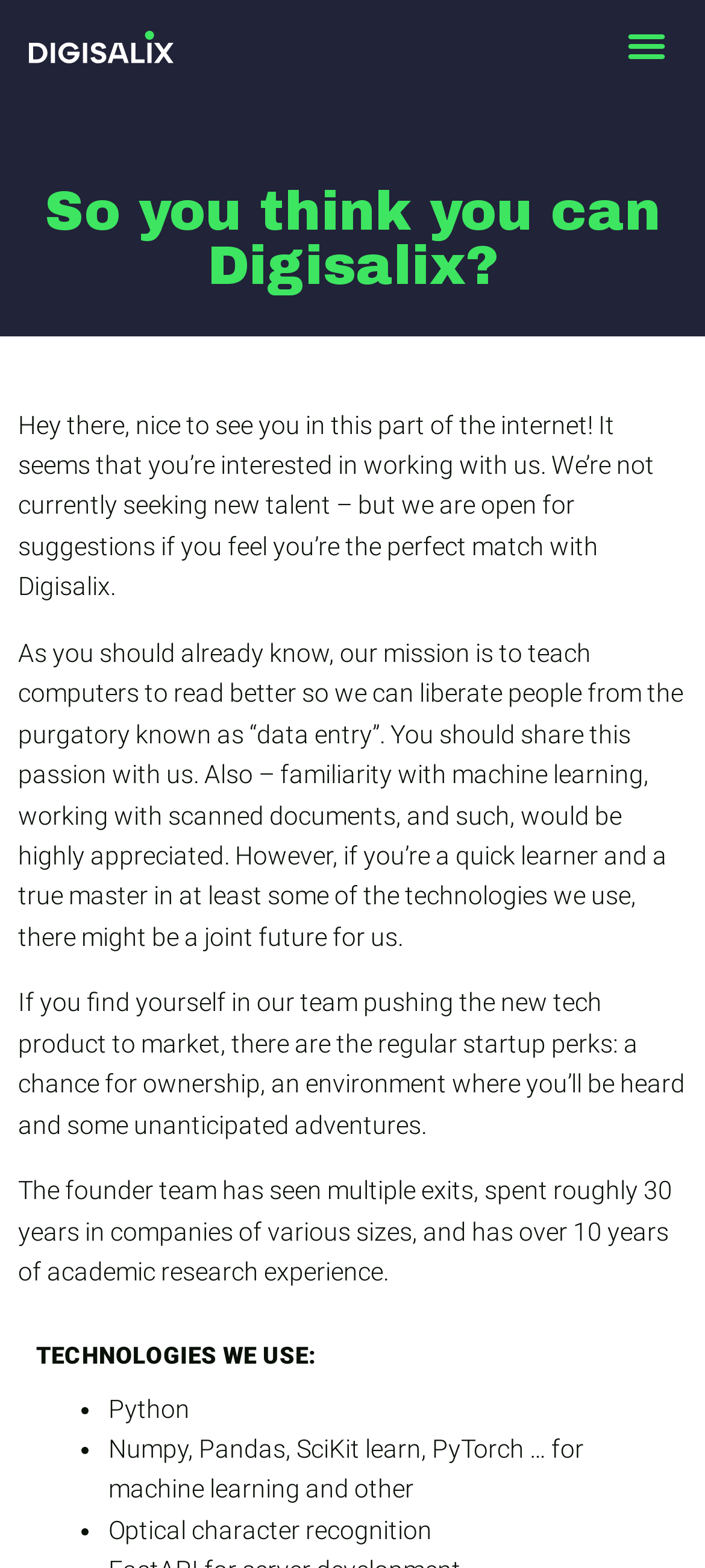Respond with a single word or short phrase to the following question: 
What is the mission of the company?

Liberate people from data entry